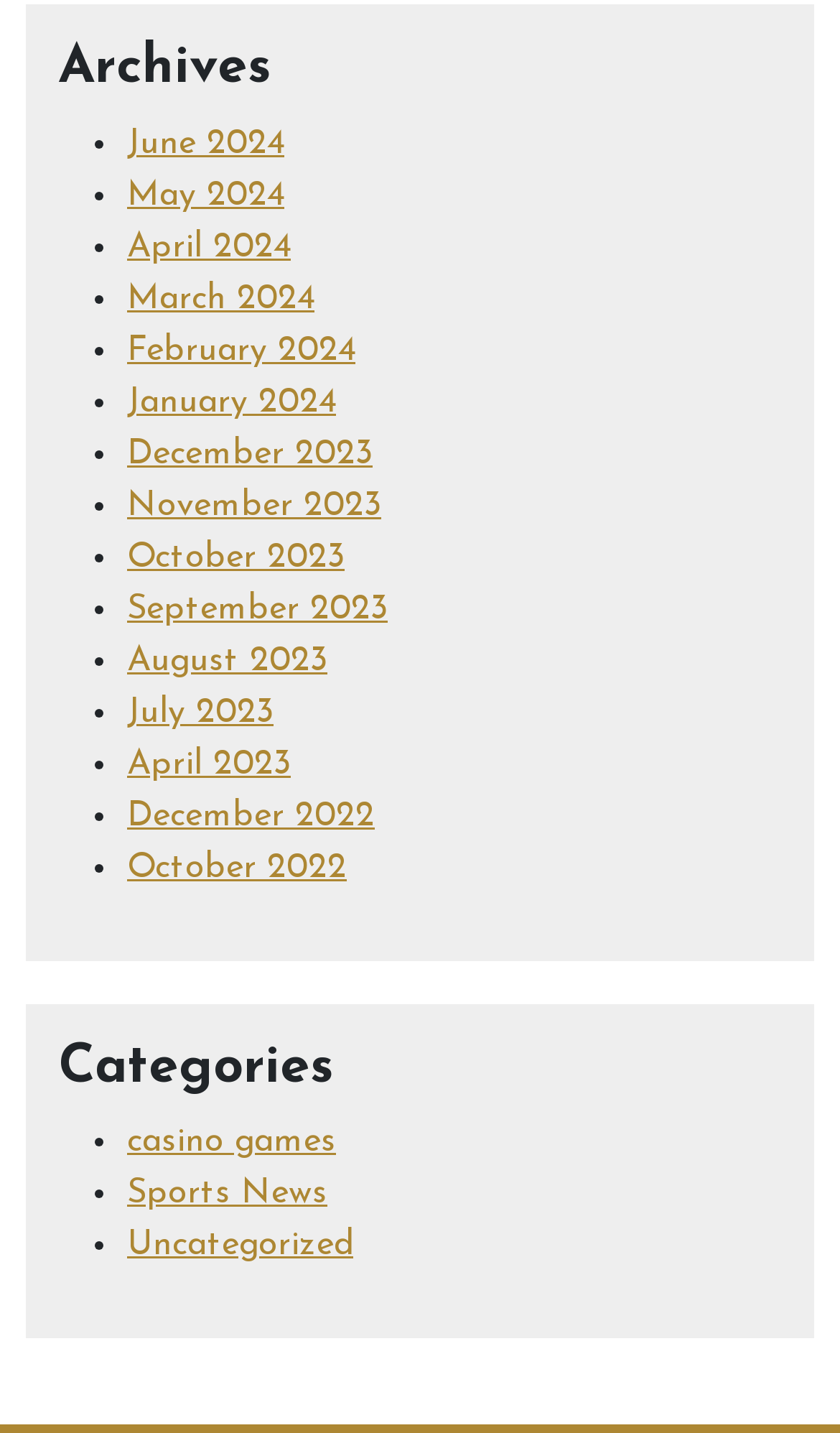Please find and report the bounding box coordinates of the element to click in order to perform the following action: "Go to home page". The coordinates should be expressed as four float numbers between 0 and 1, in the format [left, top, right, bottom].

None